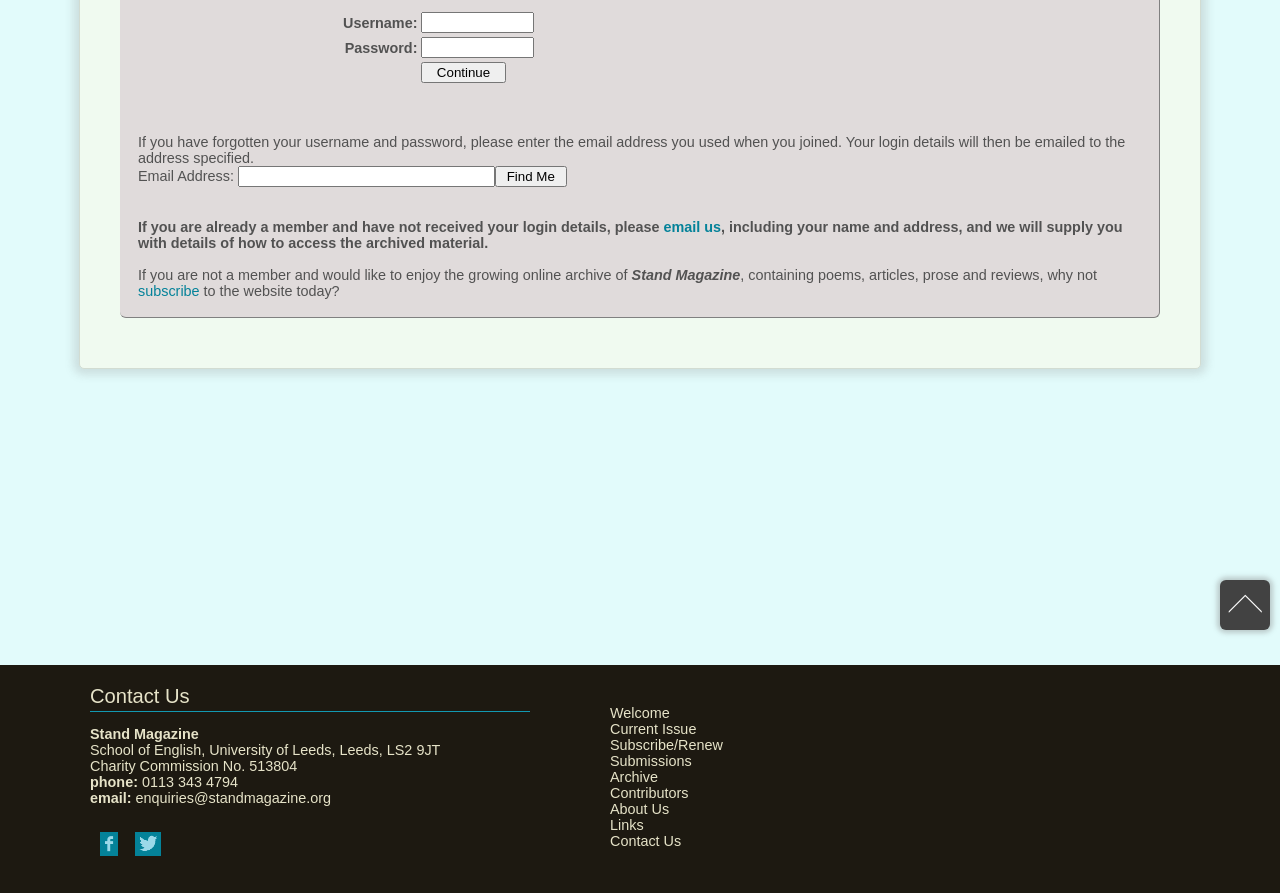Locate the UI element that matches the description July 2016 in the webpage screenshot. Return the bounding box coordinates in the format (top-left x, top-left y, bottom-right x, bottom-right y), with values ranging from 0 to 1.

None